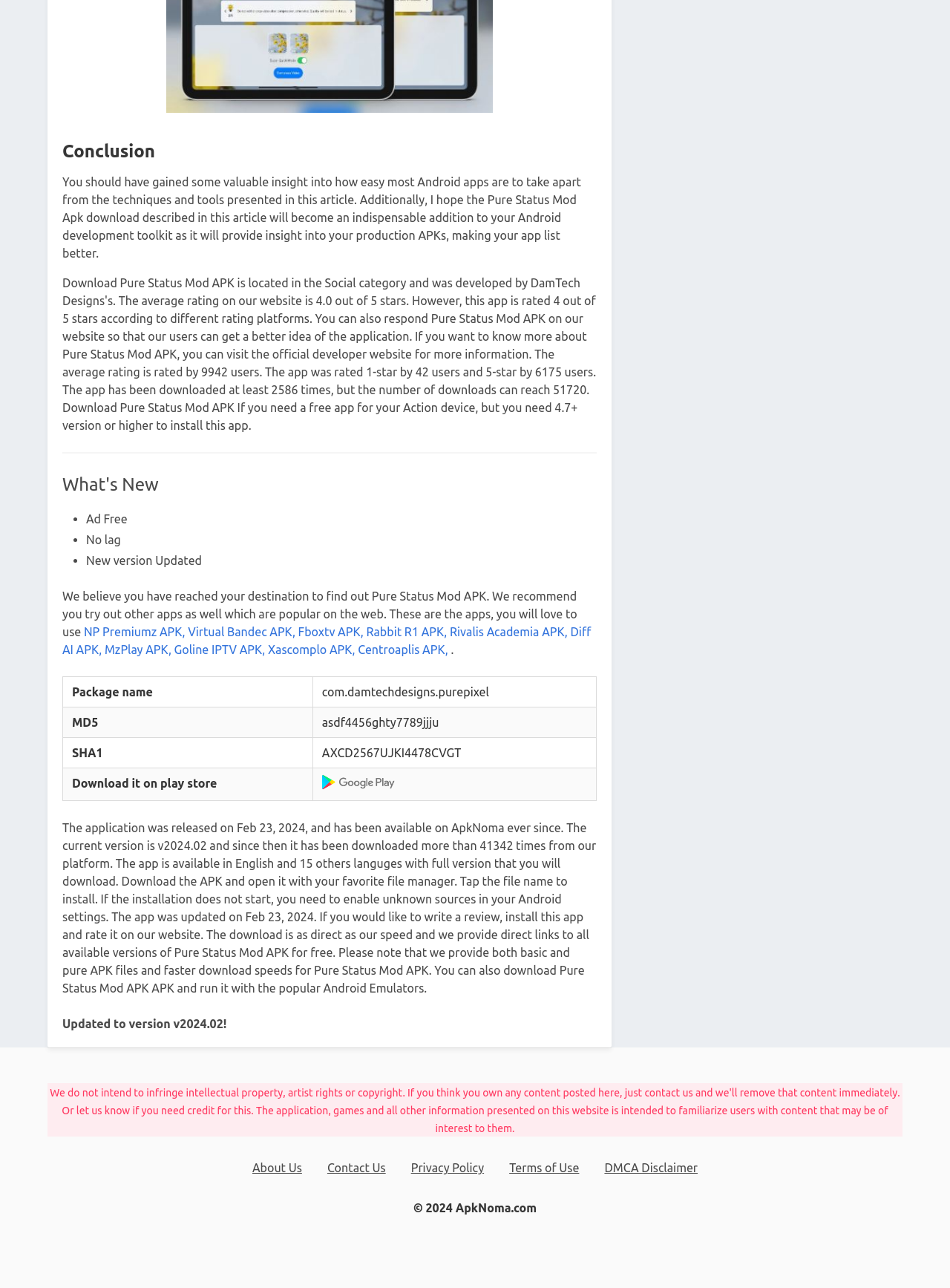Please specify the bounding box coordinates of the region to click in order to perform the following instruction: "Learn about the application's details".

[0.066, 0.637, 0.628, 0.772]